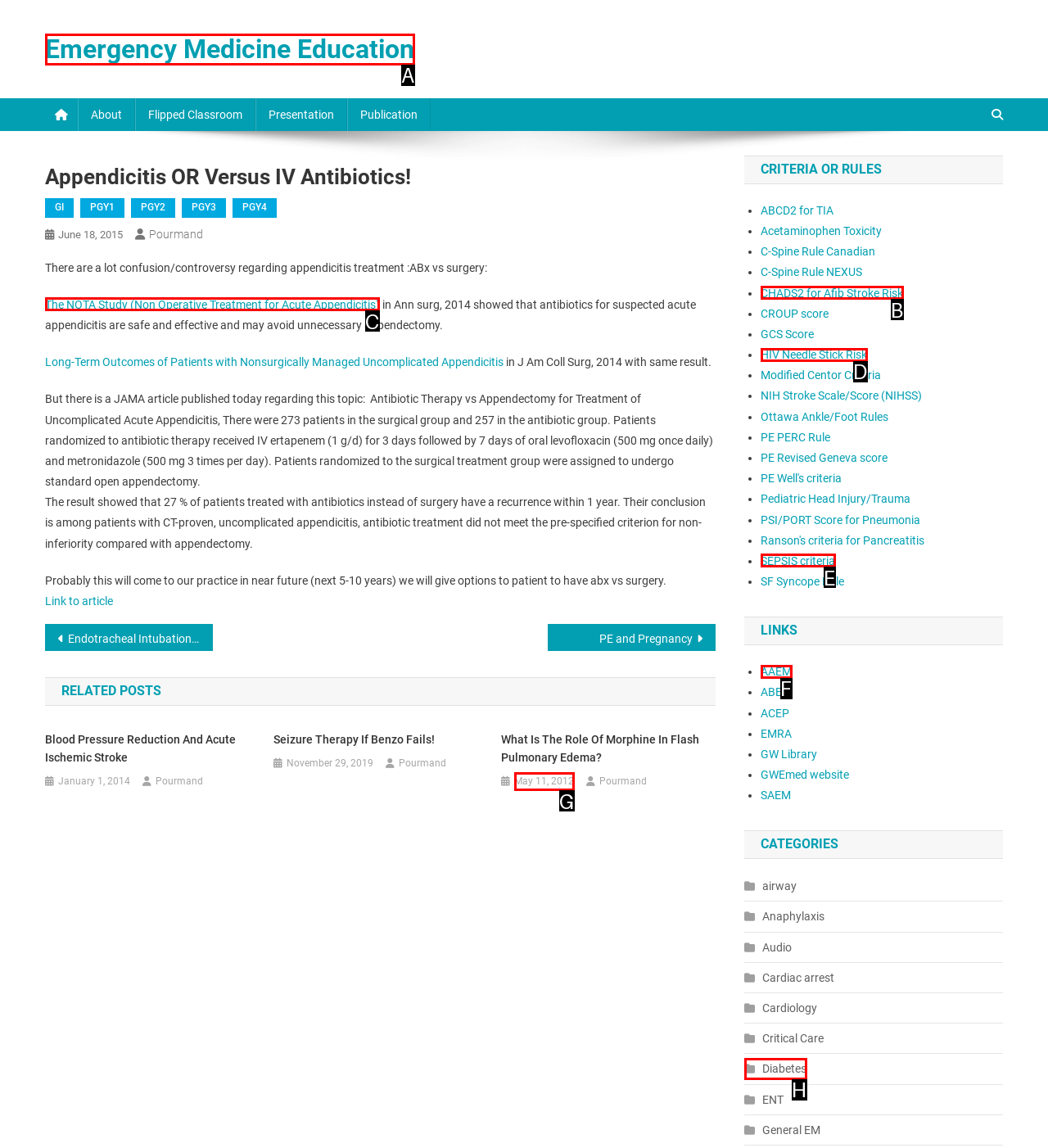Tell me which one HTML element I should click to complete this task: Follow the link to 'The NOTA Study' Answer with the option's letter from the given choices directly.

C